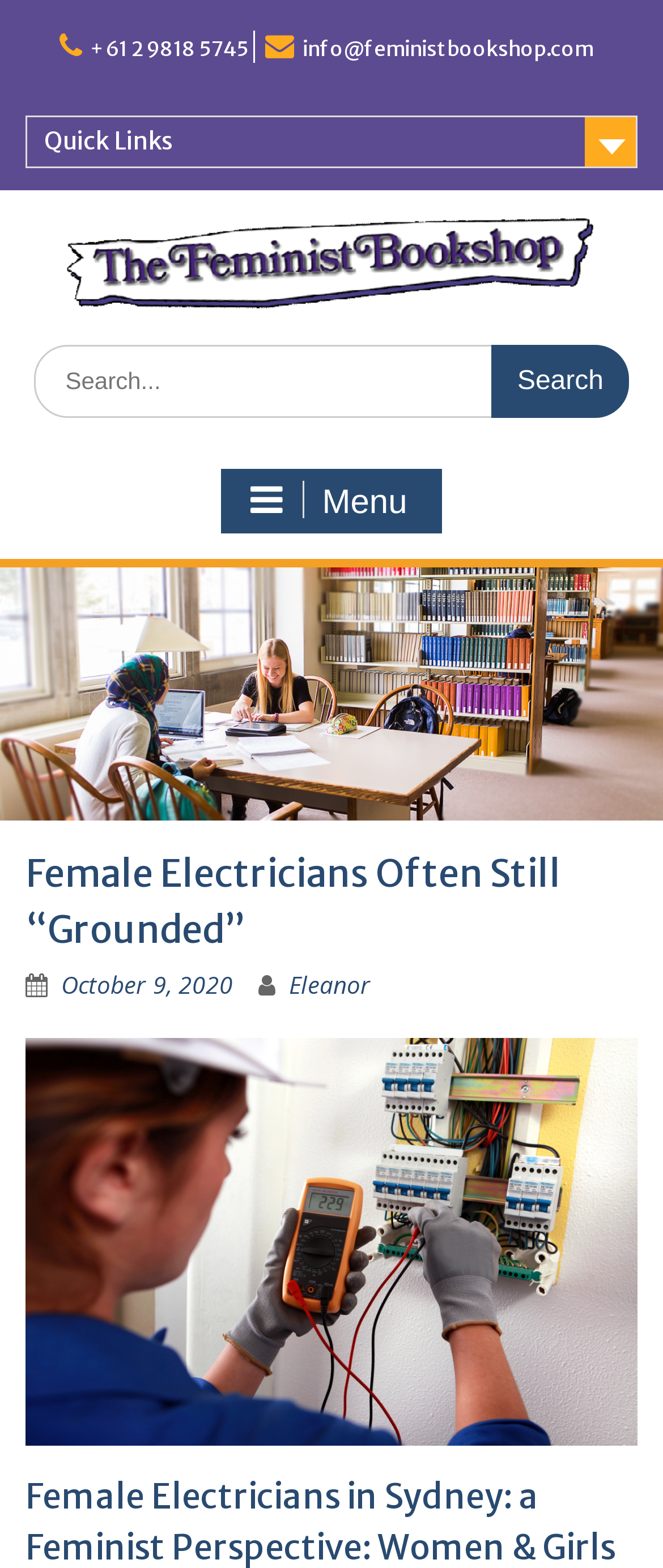What is the topic of the article?
Using the image, elaborate on the answer with as much detail as possible.

I found the topic of the article by looking at the heading of the article, which mentions 'Female Electricians Often Still “Grounded”', and also the meta description of the webpage, which mentions 'Female Electricians in Sydney: a Feminist Perspective'.